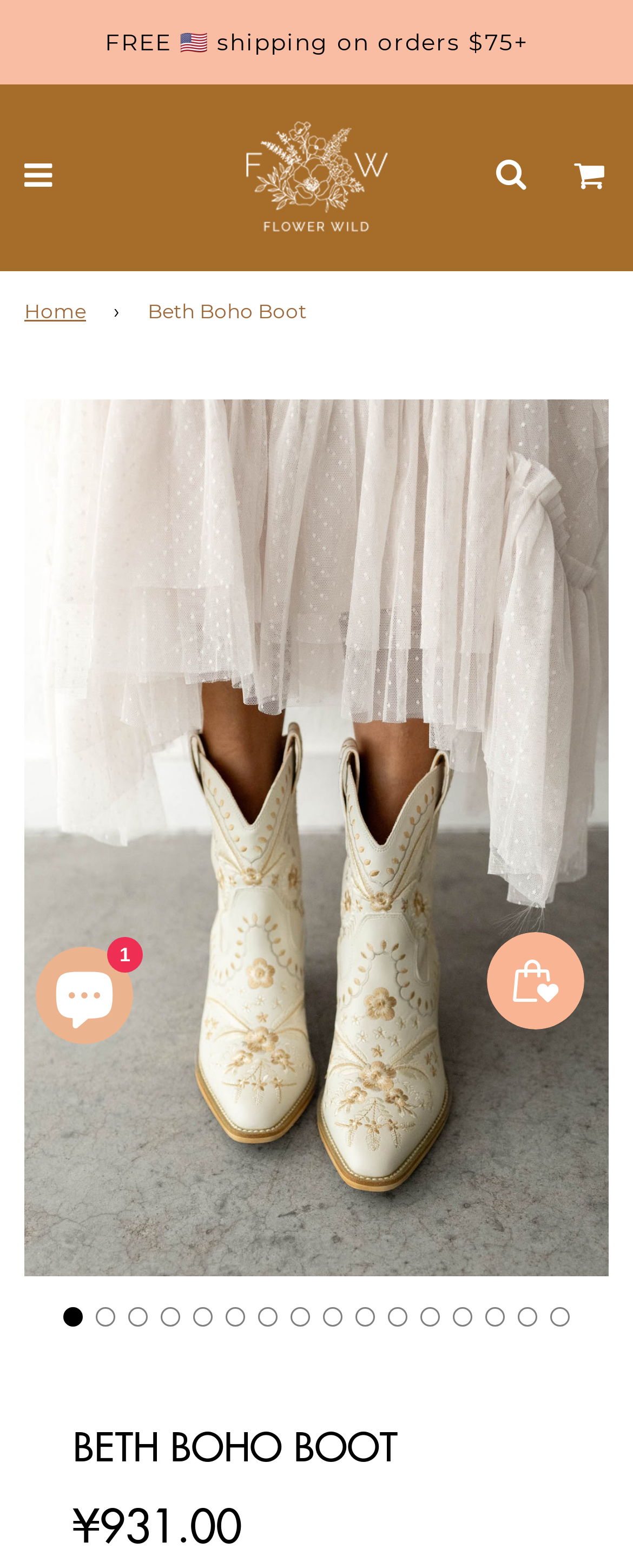Please specify the bounding box coordinates in the format (top-left x, top-left y, bottom-right x, bottom-right y), with values ranging from 0 to 1. Identify the bounding box for the UI component described as follows: Home

[0.038, 0.188, 0.154, 0.208]